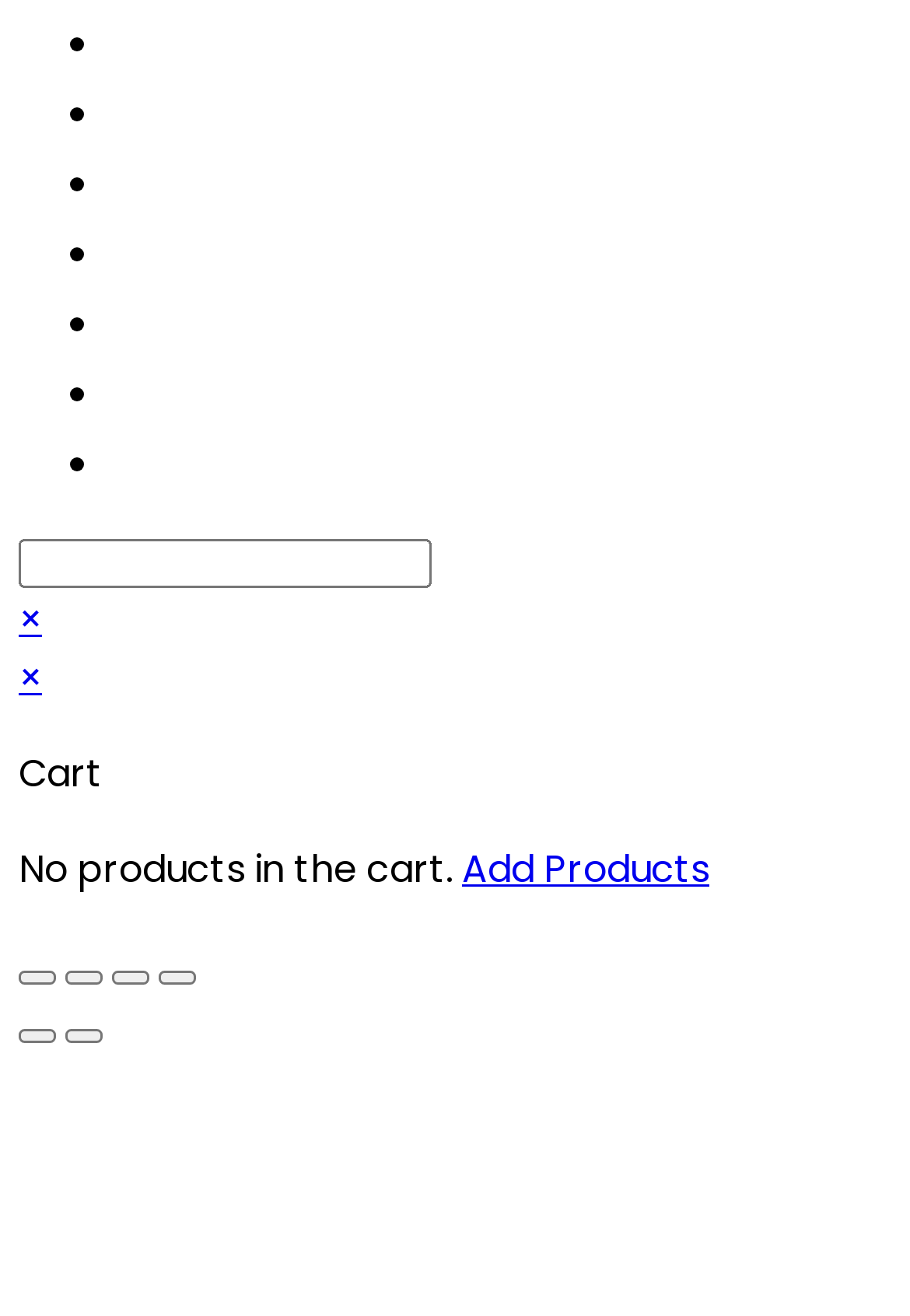Please determine the bounding box coordinates of the section I need to click to accomplish this instruction: "Contact Us".

[0.123, 0.324, 0.418, 0.374]